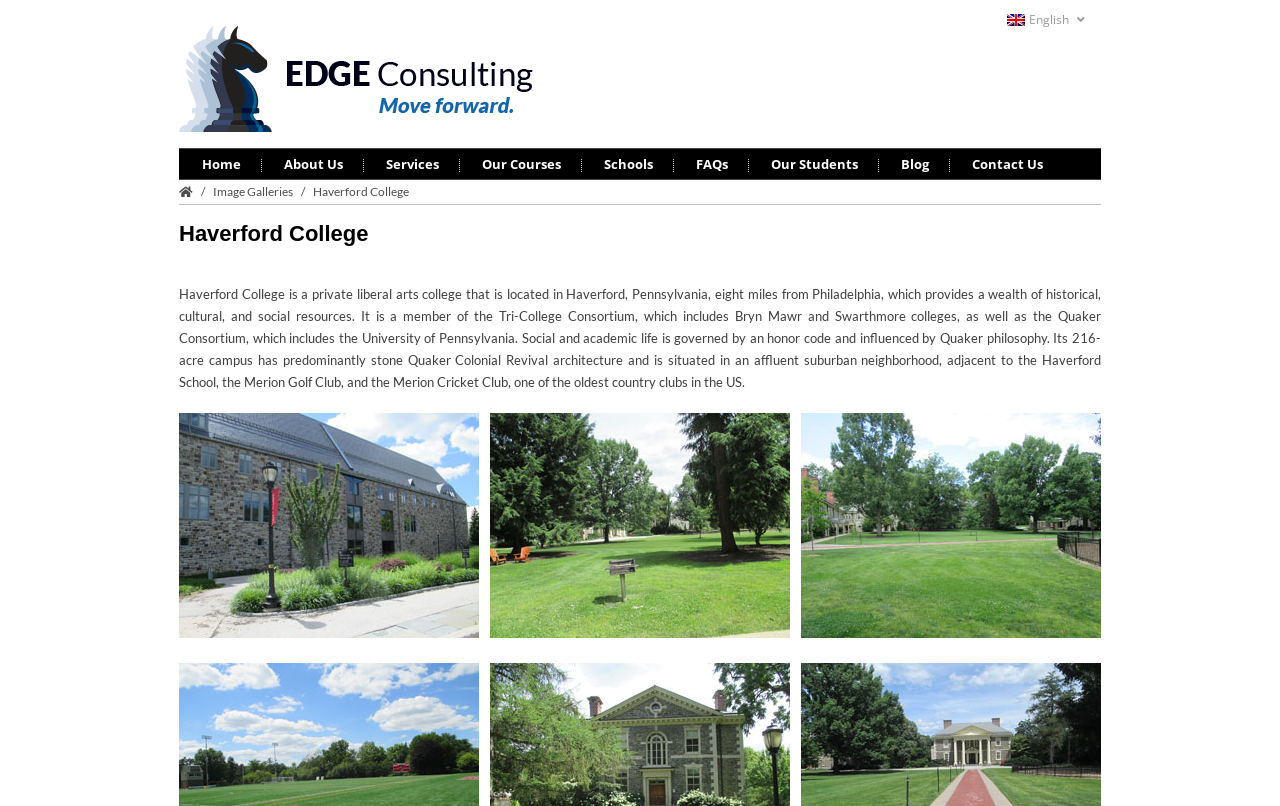Select the bounding box coordinates of the element I need to click to carry out the following instruction: "Visit Home page".

[0.14, 0.185, 0.206, 0.222]